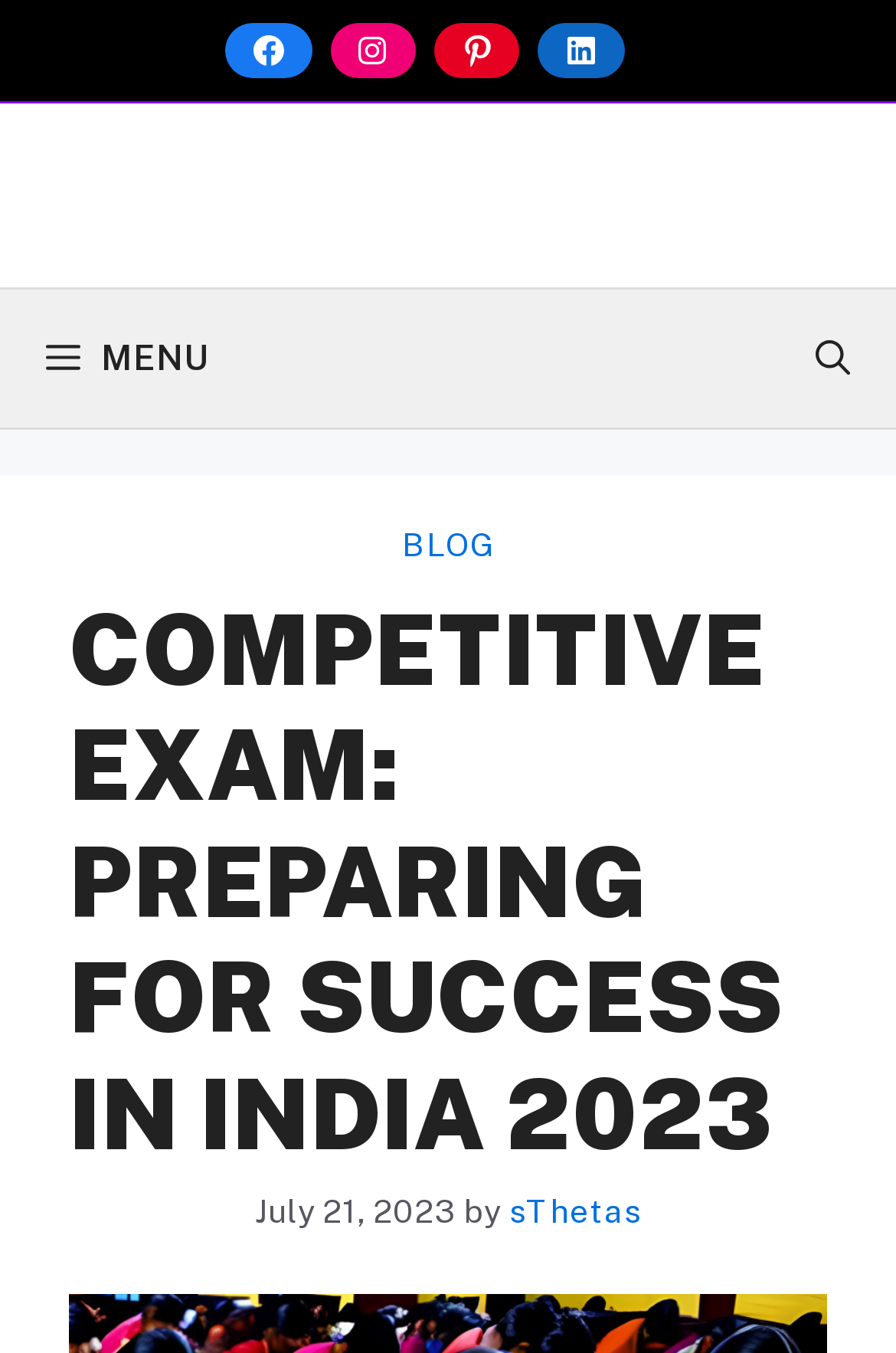What is the purpose of the website?
Answer with a single word or phrase, using the screenshot for reference.

Competitive exam preparation